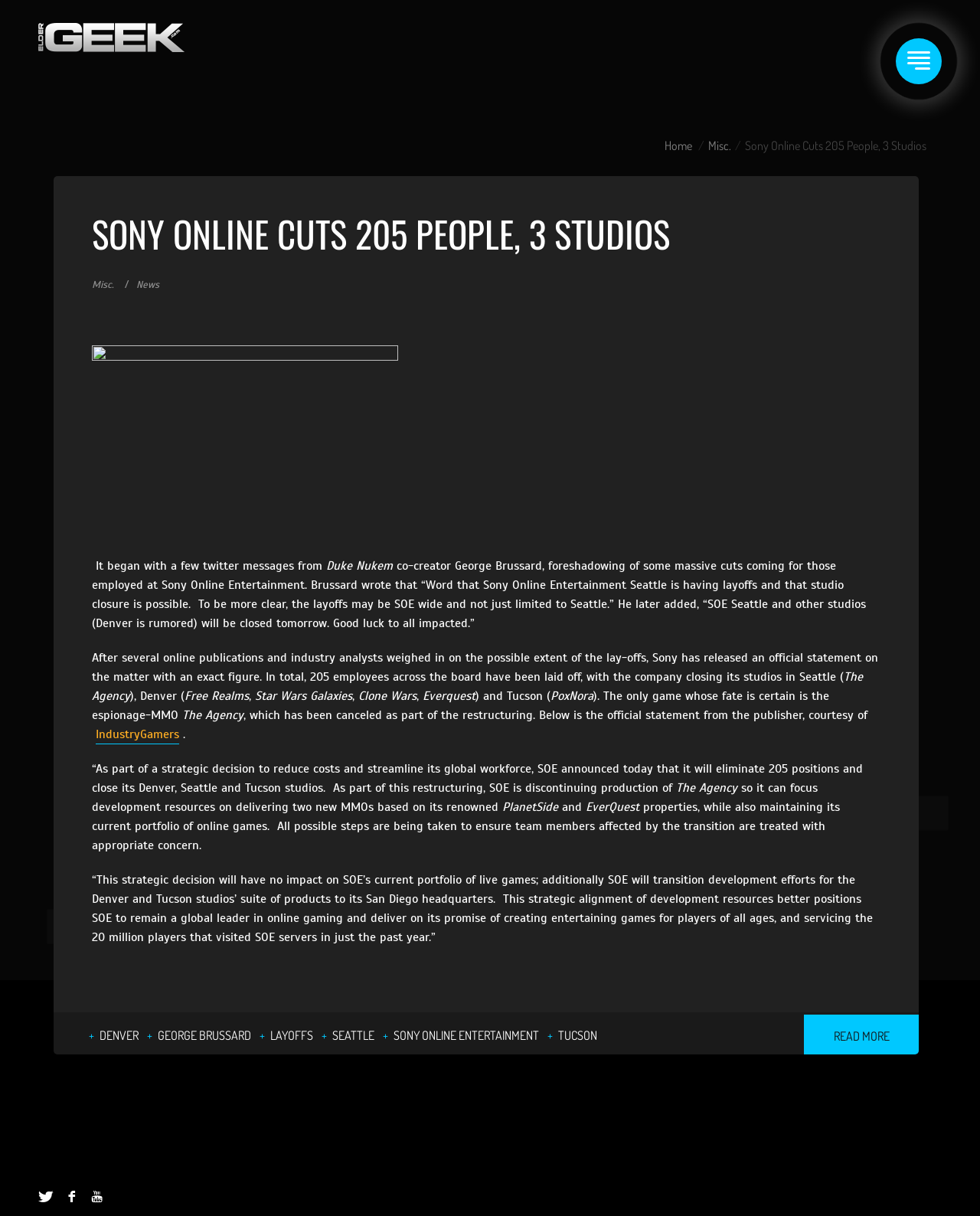Using details from the image, please answer the following question comprehensively:
How many employees were laid off?

The answer can be found in the article text, which states 'In total, 205 employees across the board have been laid off...'.